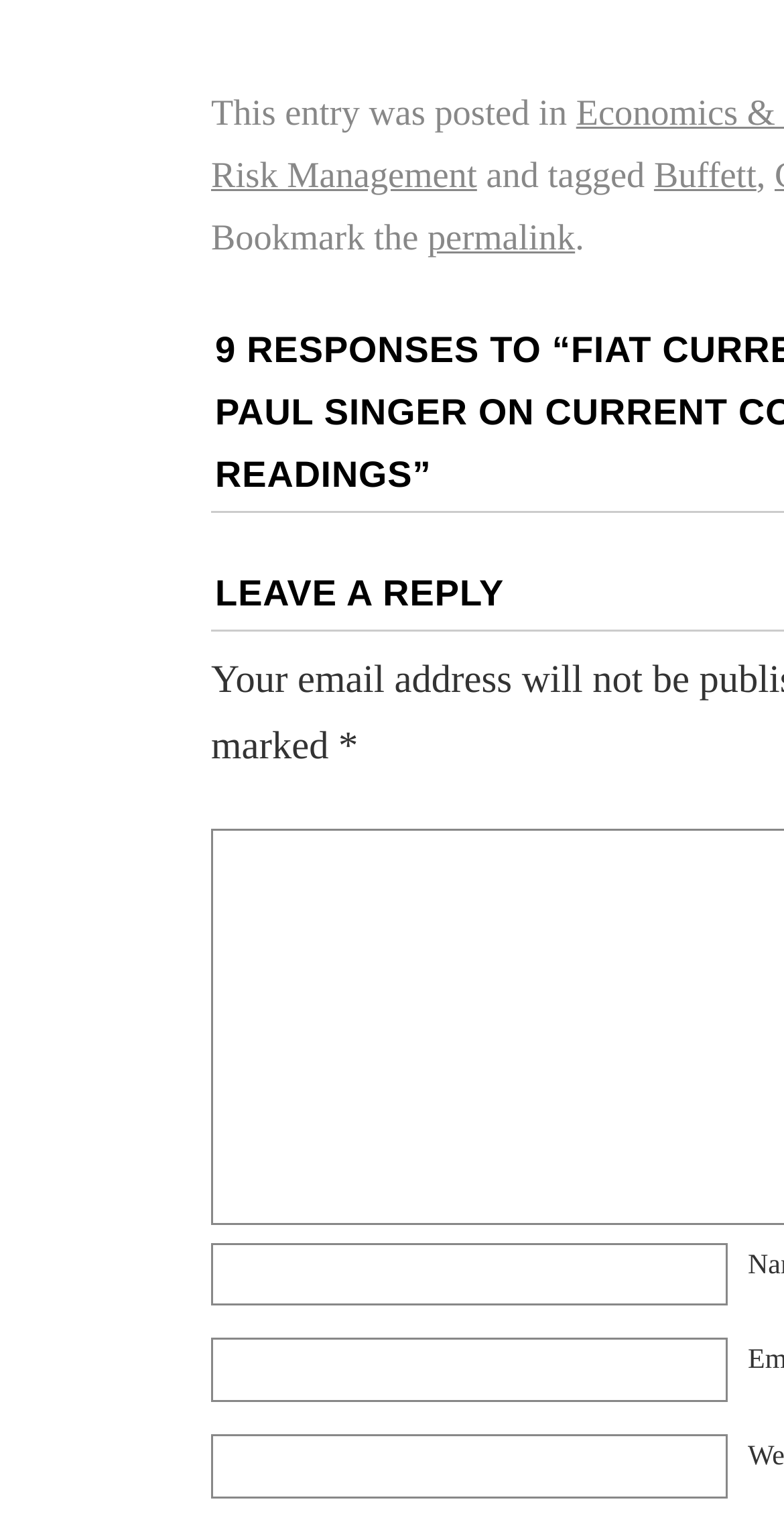What is the author of this post?
Answer the question with a detailed and thorough explanation.

The author of this post can be determined by looking at the link 'Buffett' which is located near the top of the page, indicating that Buffett is the author of this post.